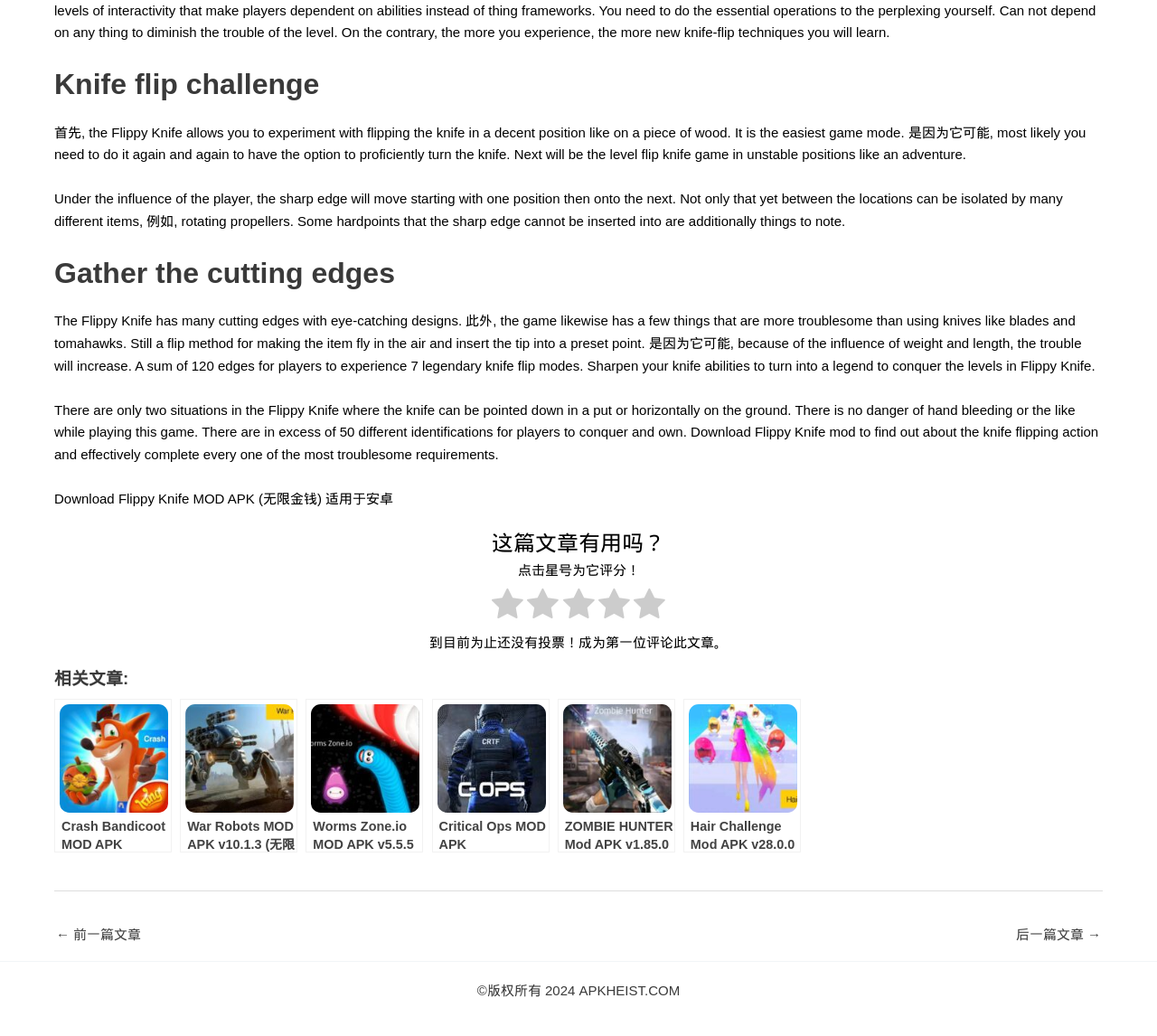What is the name of the game described on this webpage?
Please provide a comprehensive answer based on the information in the image.

The webpage provides a detailed description of a game, and the heading 'Knife flip challenge' suggests that the game is called Flippy Knife.